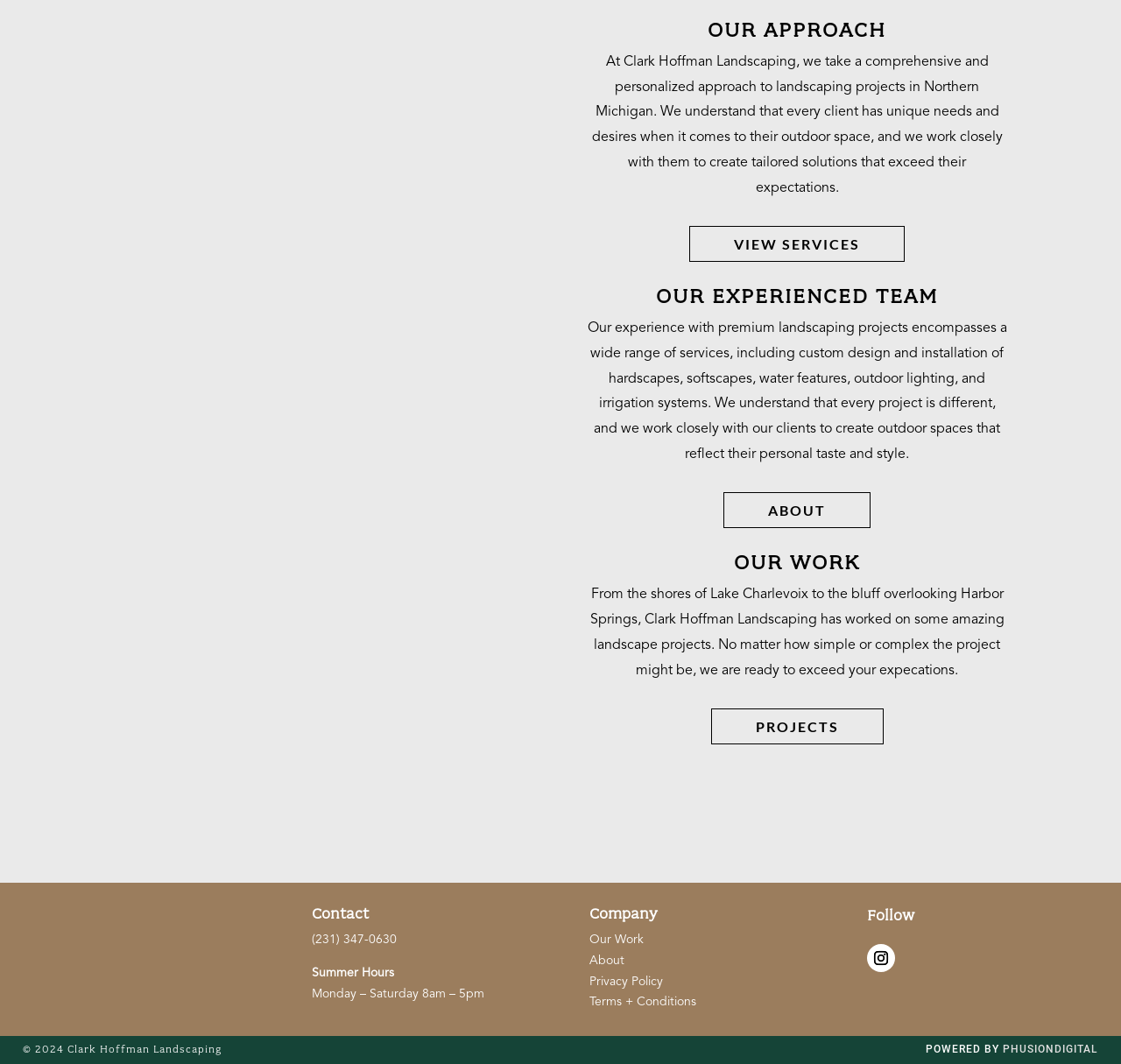Locate the bounding box coordinates of the clickable area needed to fulfill the instruction: "Watch the video 'WATCH: Supporters In Pakistan Jersey Cheer For ‘Akhand Bharat’, Others Shout ‘India, India’ After T20 World Cup Match'".

None